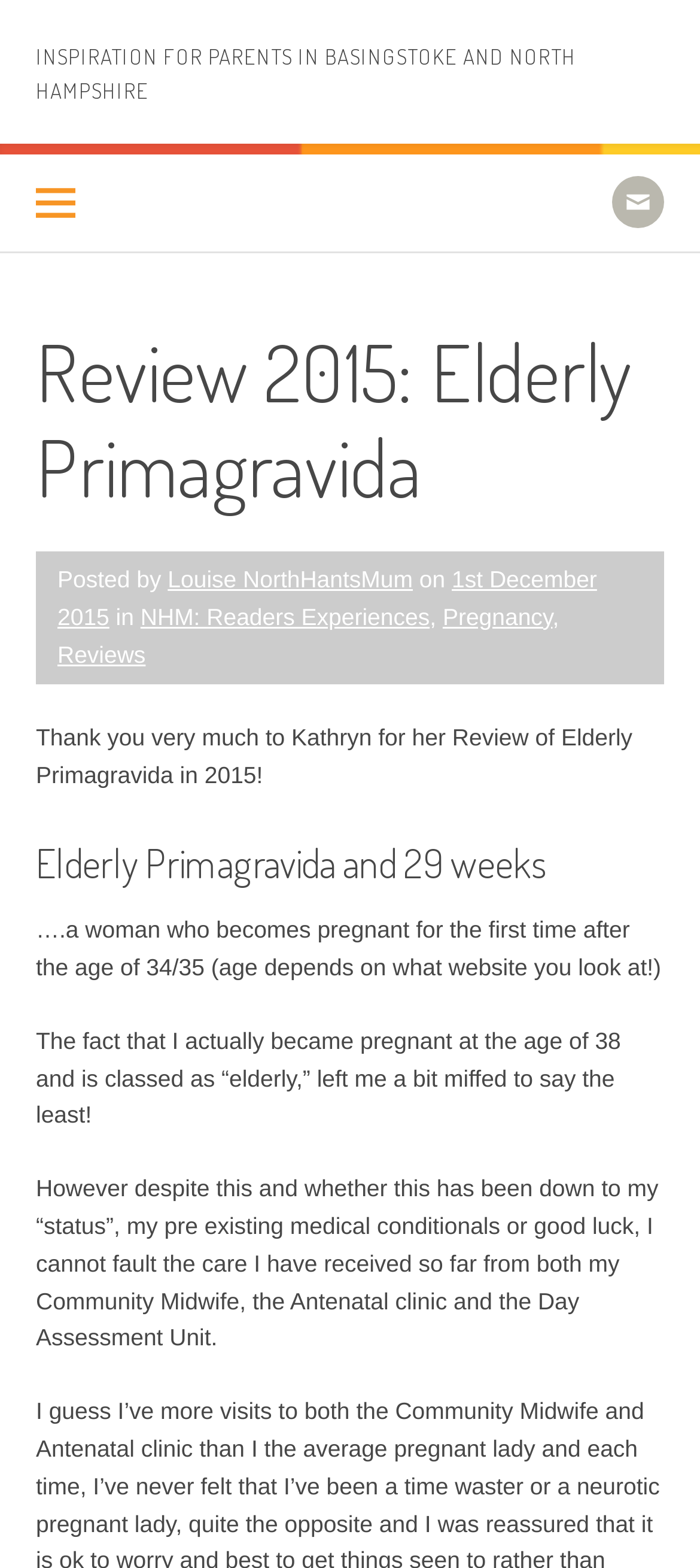Determine the bounding box coordinates of the UI element described by: "Pregnancy".

[0.632, 0.385, 0.789, 0.402]